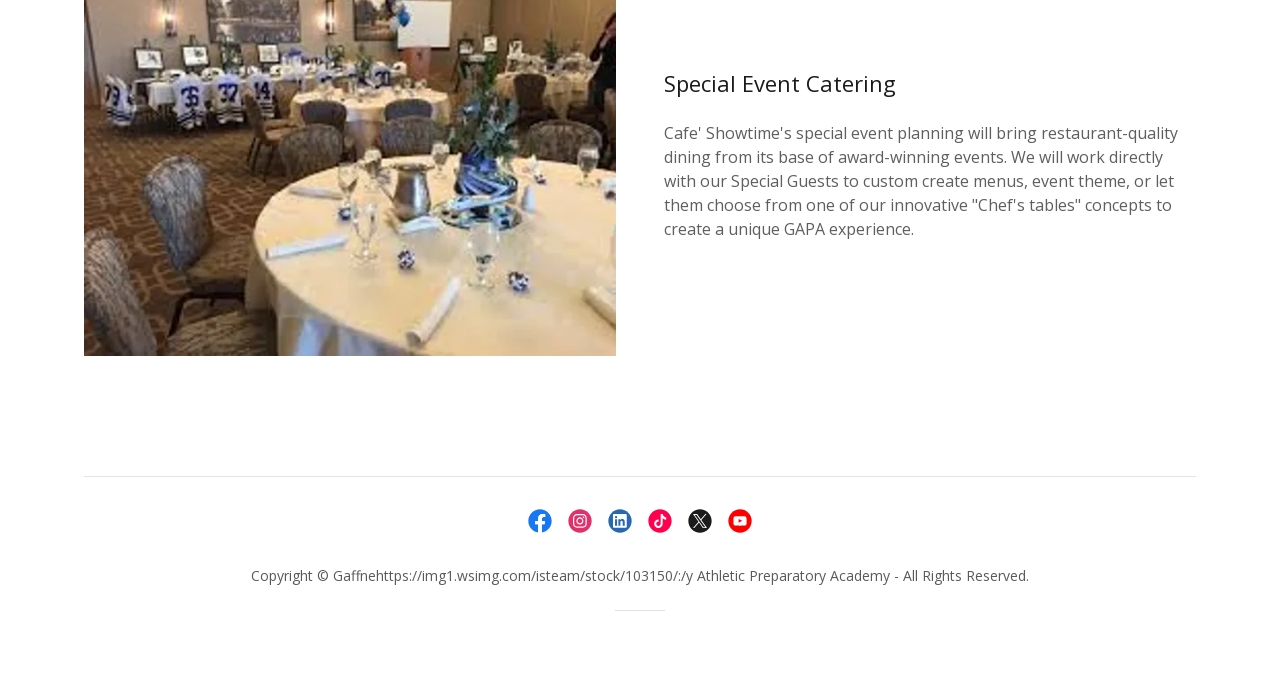Based on the image, please elaborate on the answer to the following question:
What is the purpose of the cafe's special event planning?

According to the static text, the cafe's special event planning will bring restaurant-quality dining from its base of award-winning events, and will work directly with special guests to custom create menus, event themes, or let them choose from one of the innovative 'Chef's tables' concepts.